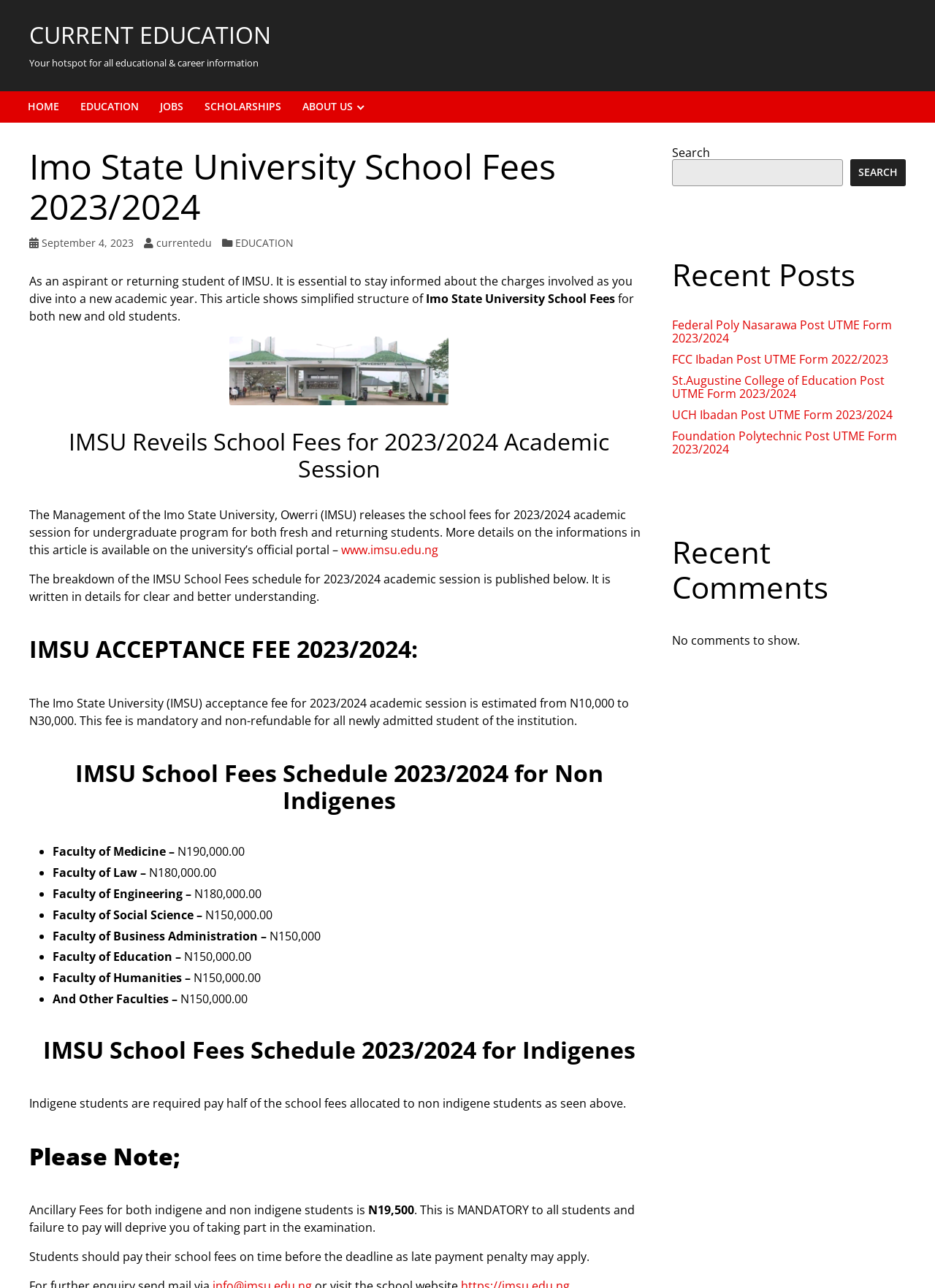Refer to the image and provide a thorough answer to this question:
What is the deadline for paying IMSU school fees?

The webpage does not specify a deadline for paying IMSU school fees, but it does mention that late payment penalty may apply.